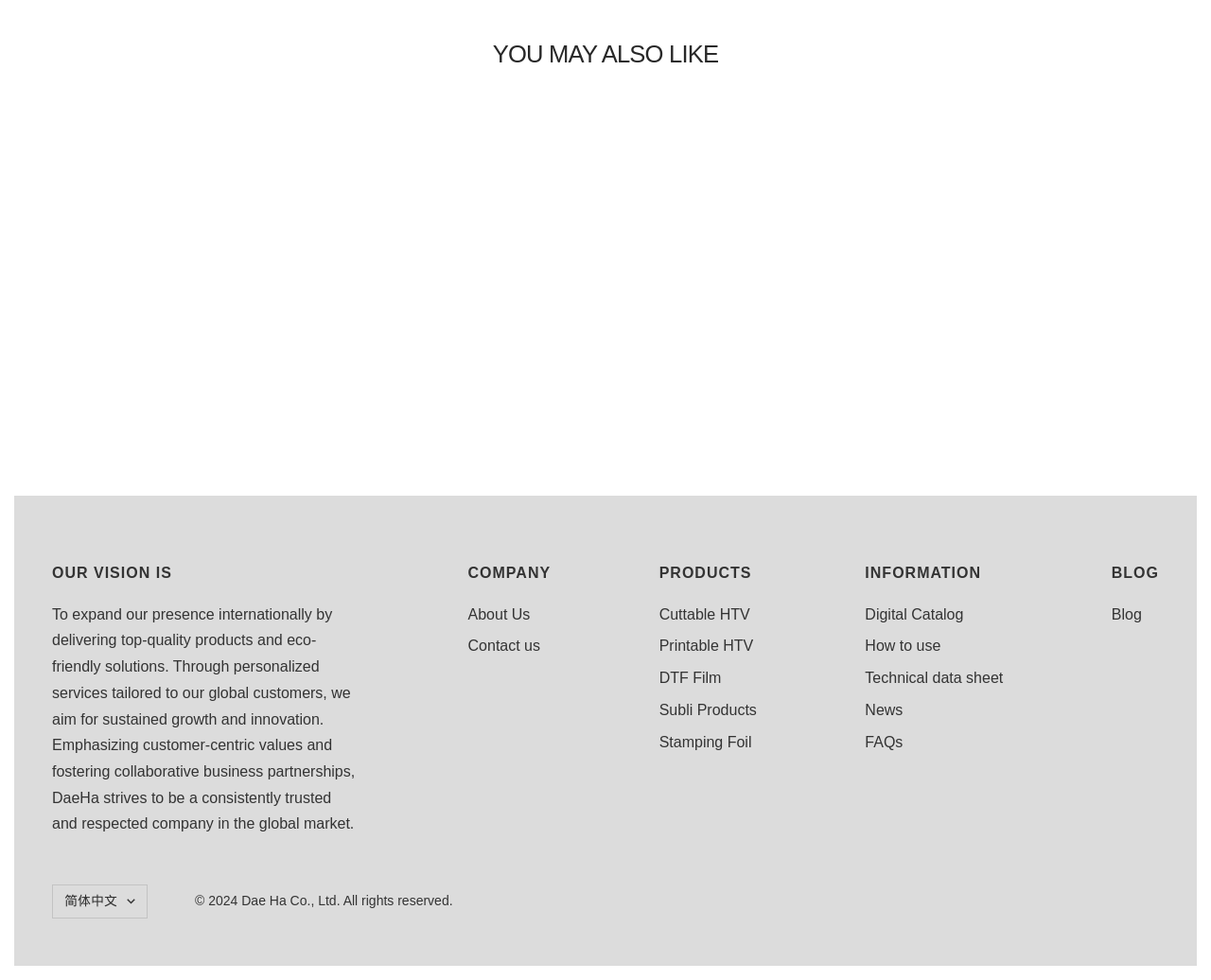Show the bounding box coordinates of the element that should be clicked to complete the task: "Select the '简体中文' language option".

[0.043, 0.903, 0.122, 0.937]